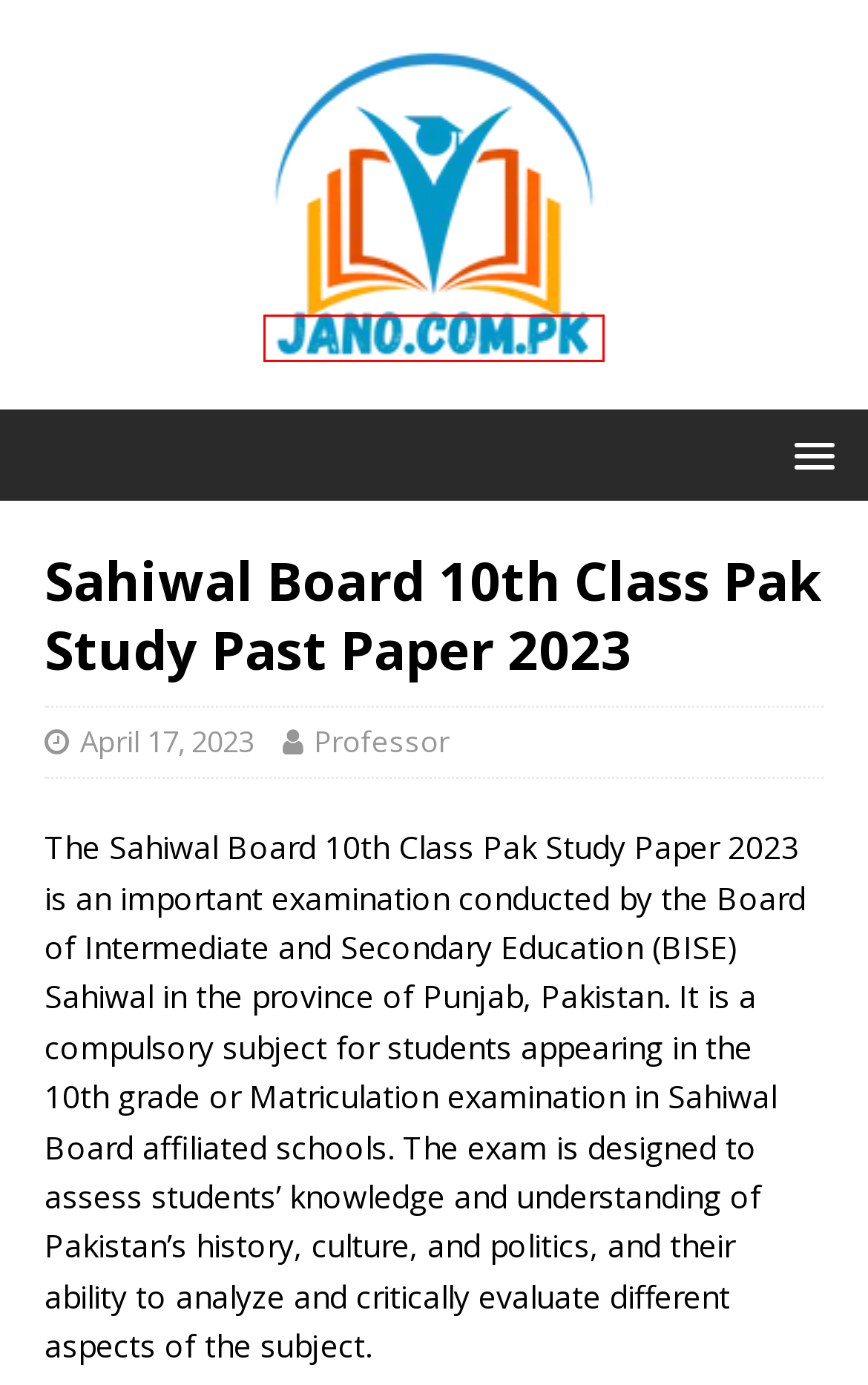You are looking at a webpage screenshot with a red bounding box around an element. Pick the description that best matches the new webpage after interacting with the element in the red bounding box. The possible descriptions are:
A. 12th Class Result Mardan Board 2023
B. Guess Paper
C. BISE DG Khan Board 12th Class Result 2023
D. The One Educational News Platform to Find Date Sheet, Result and Past Papers
E. 9th Class Result By Name and Roll Number
F. 10th Class Pak Study Paper 2023 BISE Sahiwal Board Group 1
G. 11th Class Result By Name and Roll Number
H. Past Paper

D